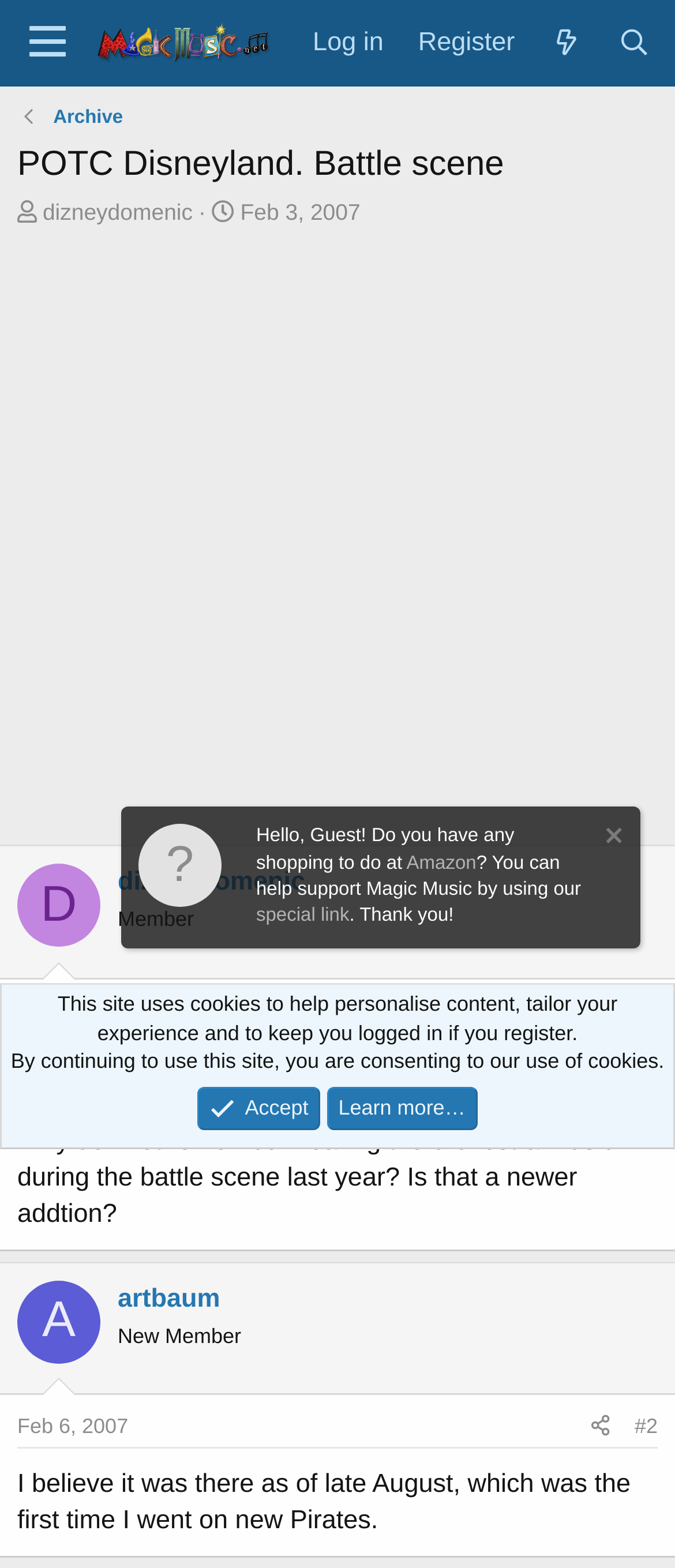Select the bounding box coordinates of the element I need to click to carry out the following instruction: "Search for something".

[0.889, 0.006, 0.99, 0.048]